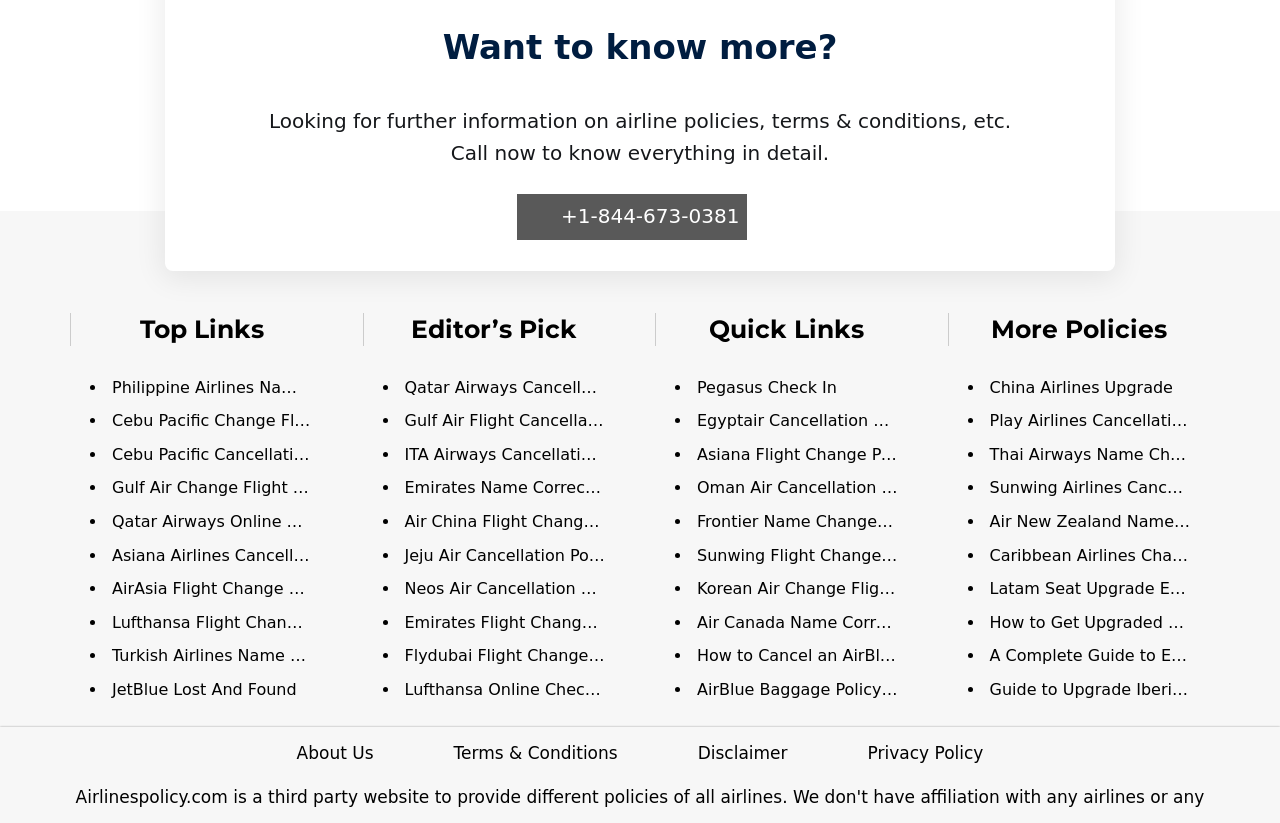Answer the following inquiry with a single word or phrase:
How many sections are there on the webpage?

4